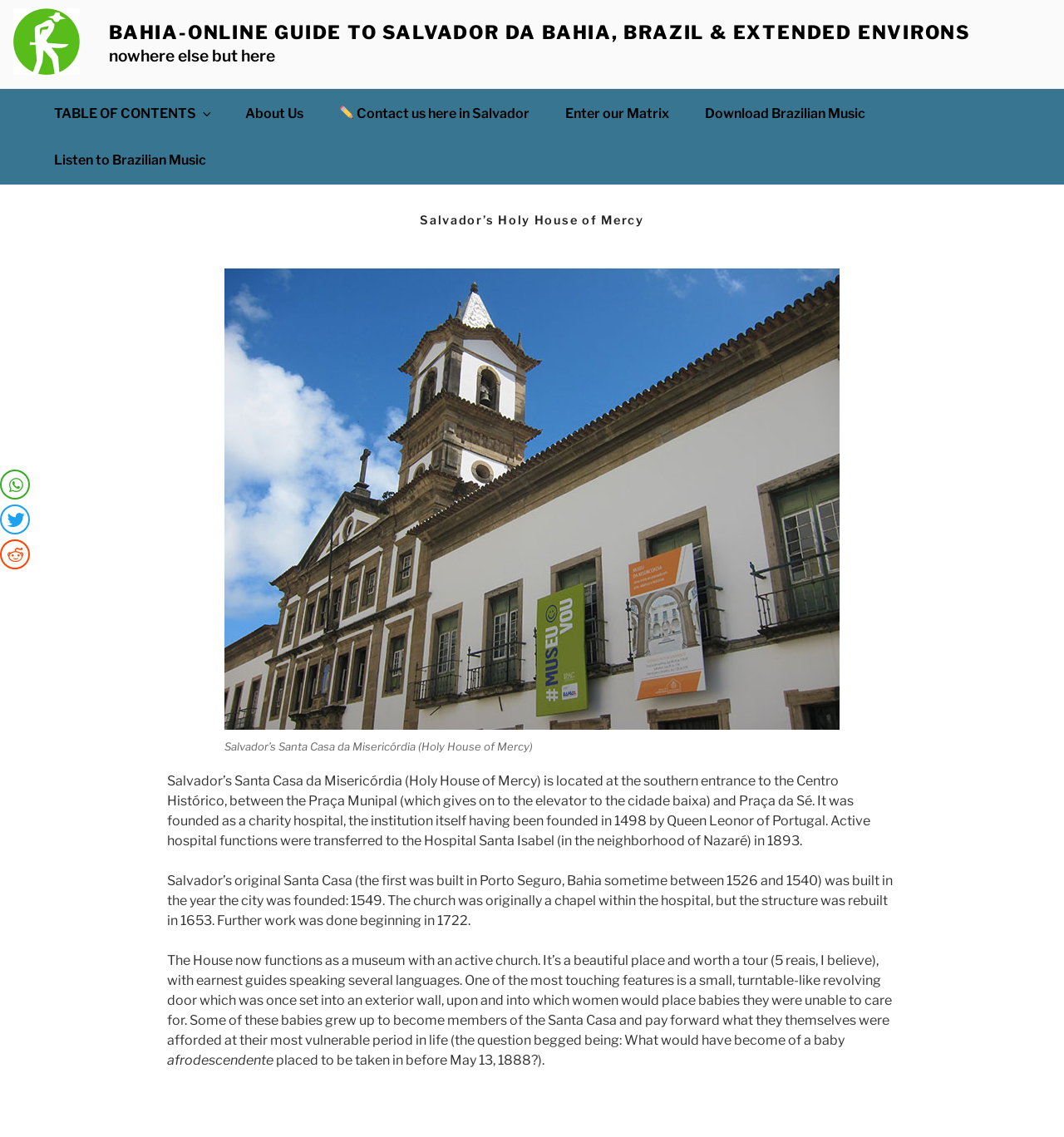What is the purpose of the small revolving door?
Based on the image, give a concise answer in the form of a single word or short phrase.

For women to place babies